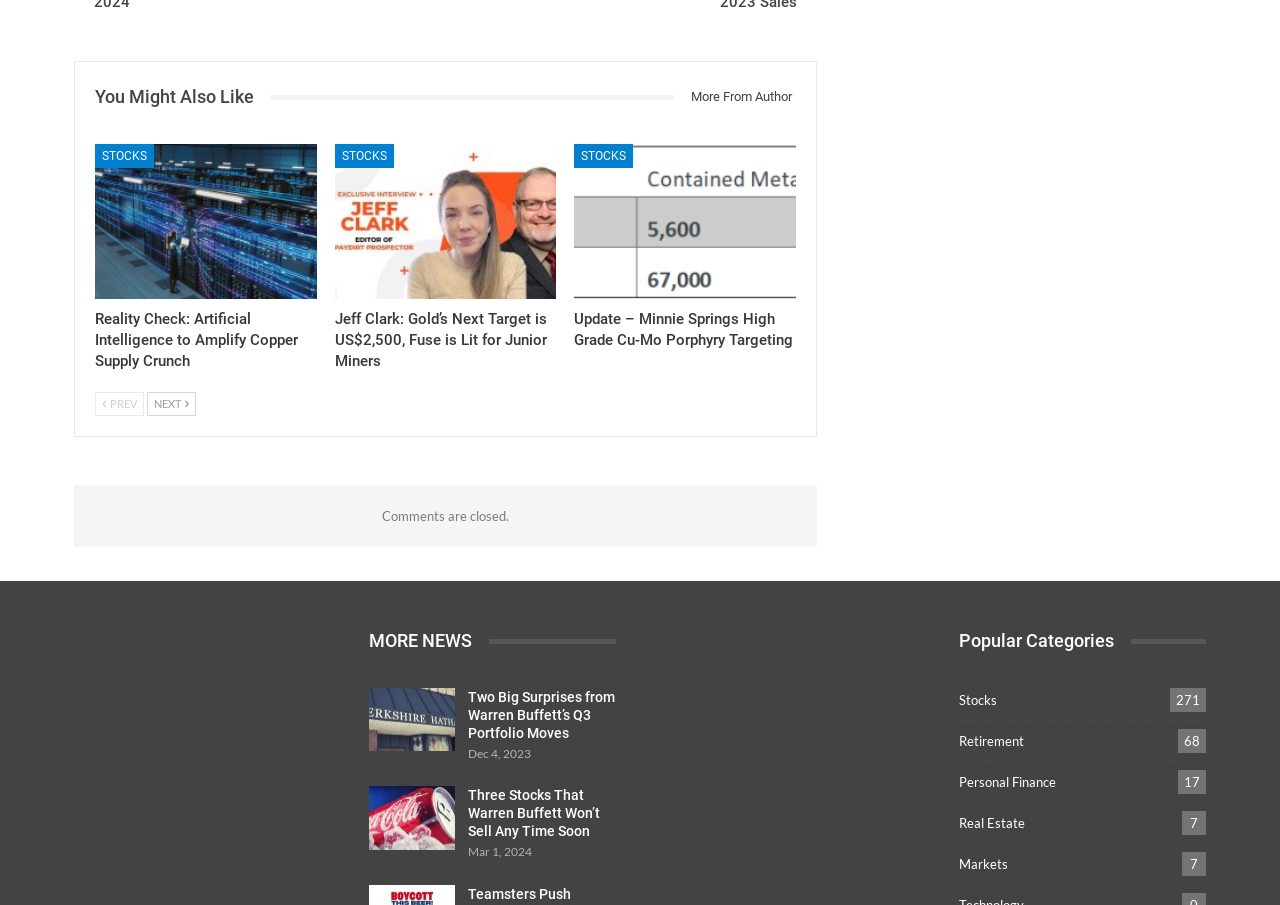Locate the bounding box coordinates of the element I should click to achieve the following instruction: "View 'MORE NEWS'".

[0.288, 0.696, 0.369, 0.719]